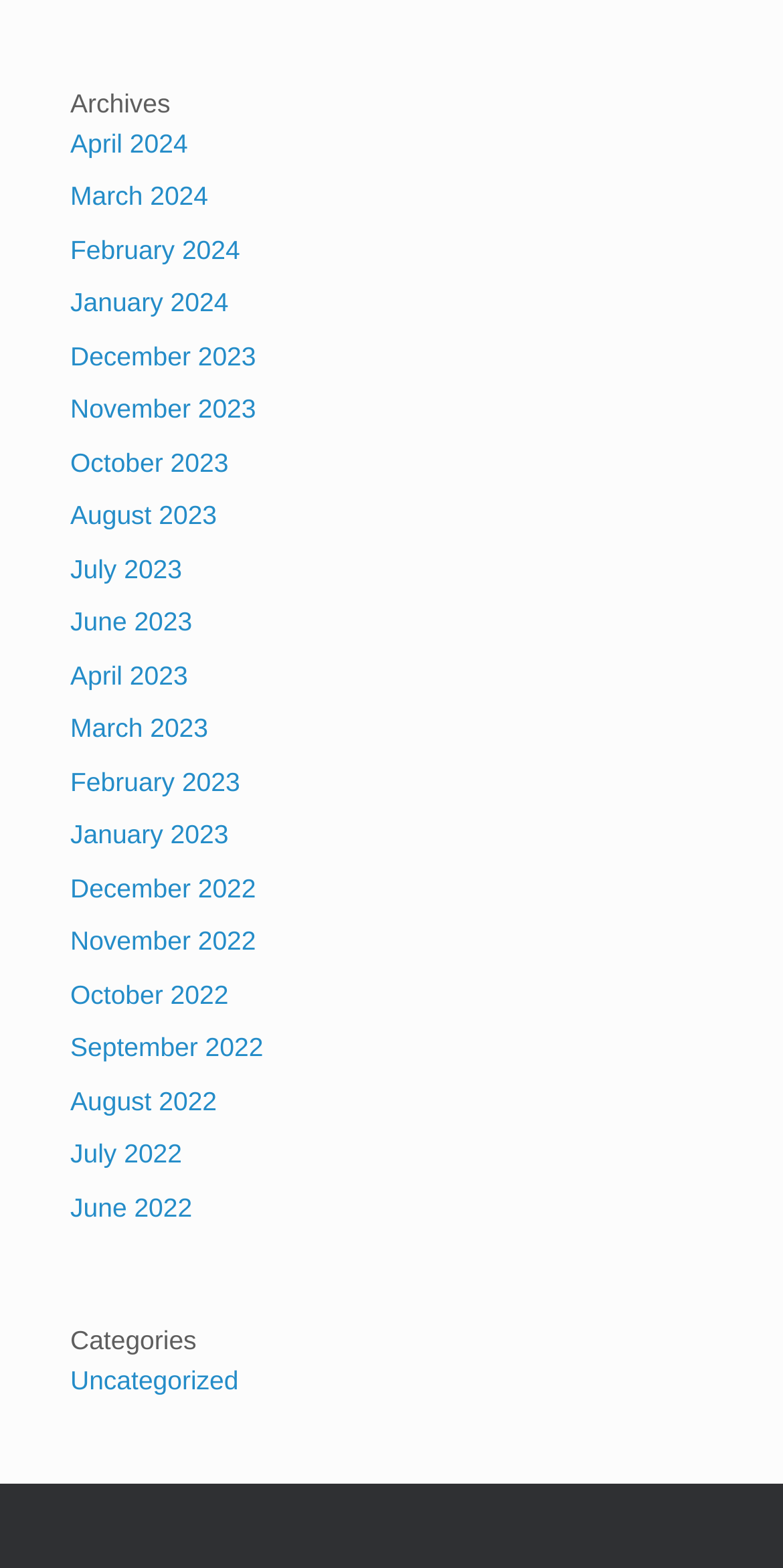Specify the bounding box coordinates of the area to click in order to follow the given instruction: "view archives for June 2022."

[0.09, 0.76, 0.245, 0.779]